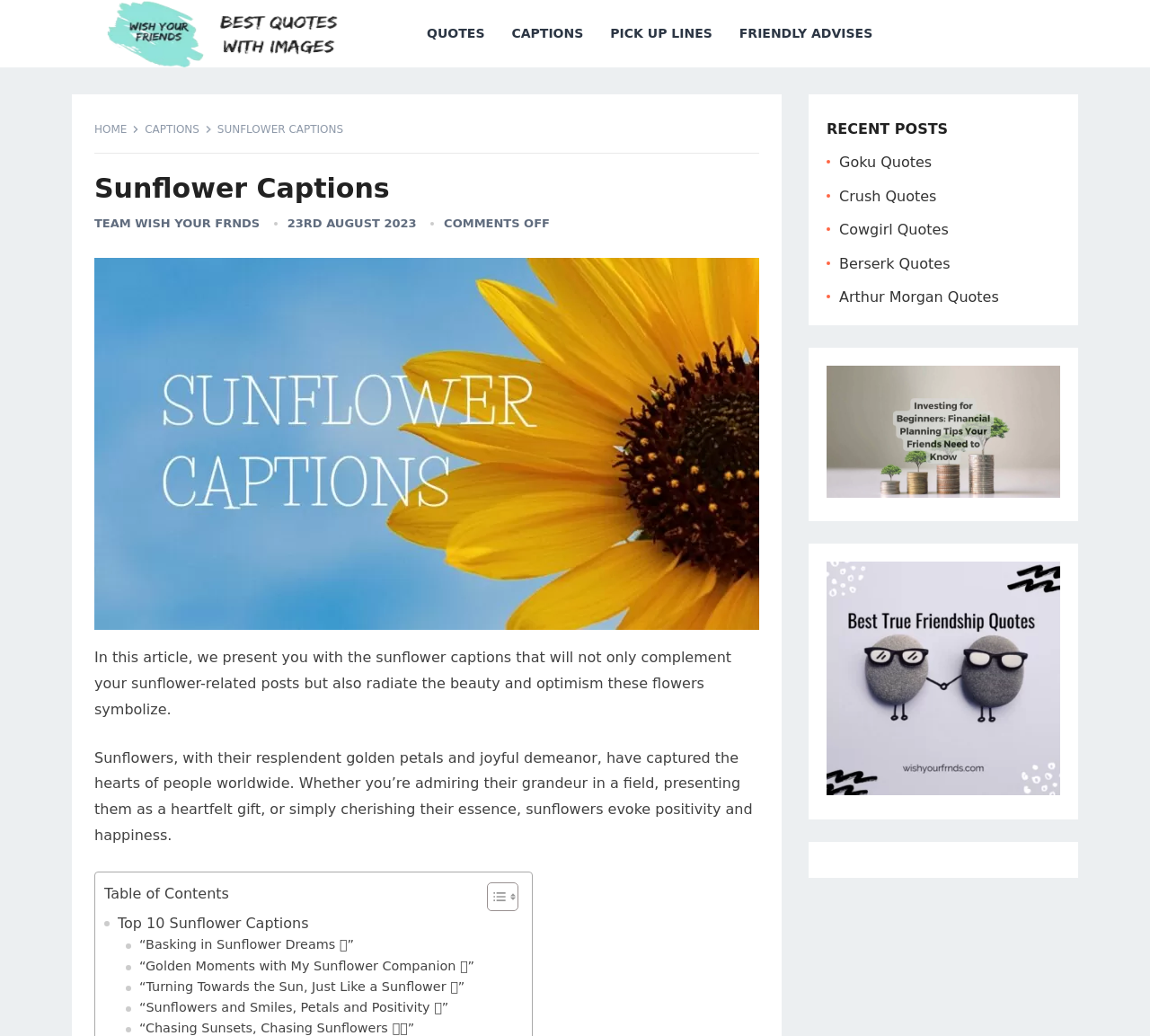Use a single word or phrase to answer this question: 
What is the section below the main article about?

Recent posts